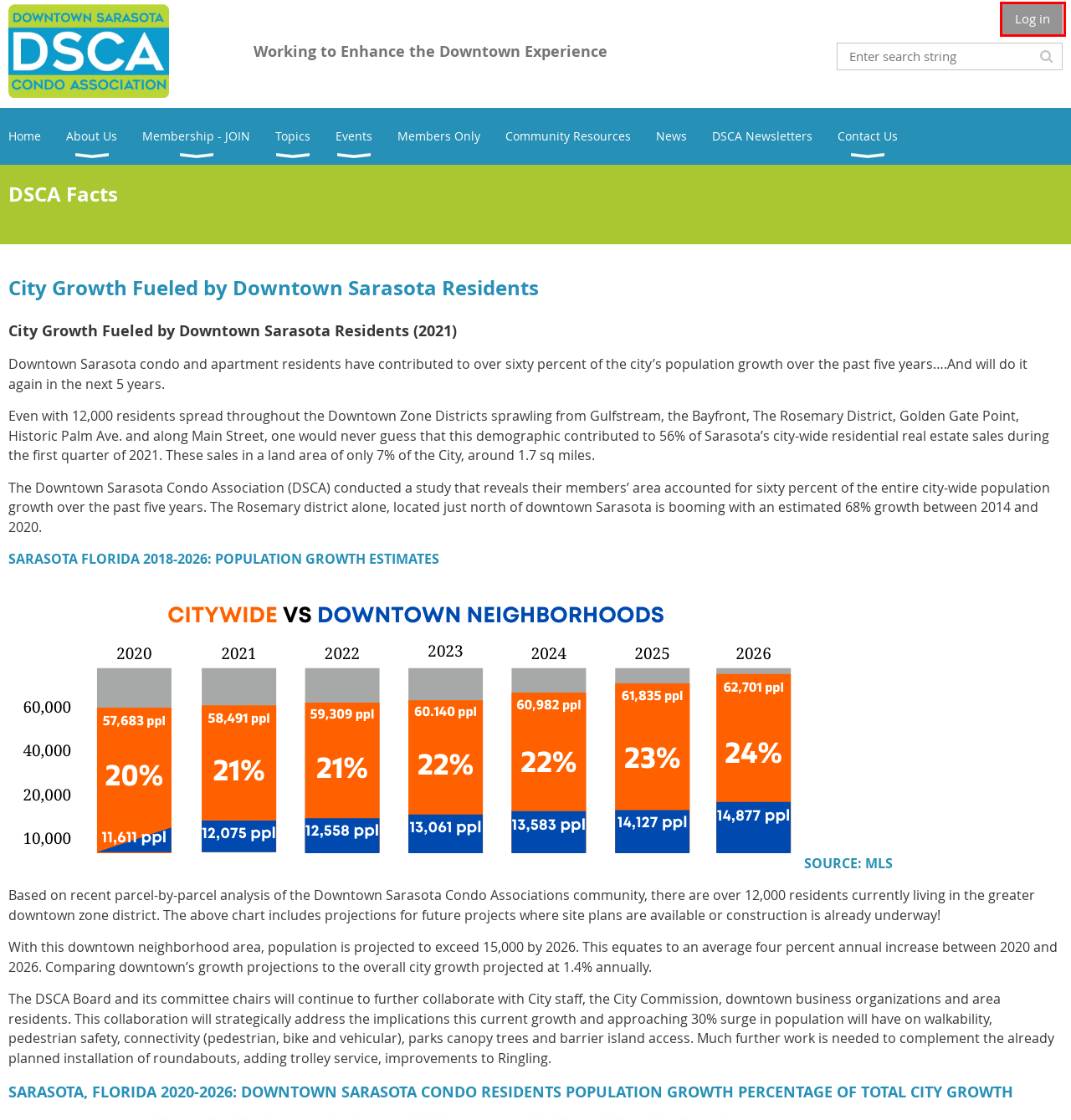Look at the screenshot of a webpage where a red rectangle bounding box is present. Choose the webpage description that best describes the new webpage after clicking the element inside the red bounding box. Here are the candidates:
A. Downtown Sarasota Condominium Association - Membership - JOIN
B. Downtown Sarasota Condominium Association - DSCA Newsletters
C. Downtown Sarasota Condominium Association - Topics
D. Downtown Sarasota Condominium Association - News
E. Downtown Sarasota Condominium Association - Community Resources
F. Downtown Sarasota Condominium Association - About Us
G. Downtown Sarasota Condominium Association - Authorization required
H. Downtown Sarasota Condominium Association - Contact Us

G